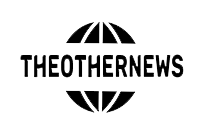Please give a short response to the question using one word or a phrase:
What is the color scheme of the logo?

Monochromatic